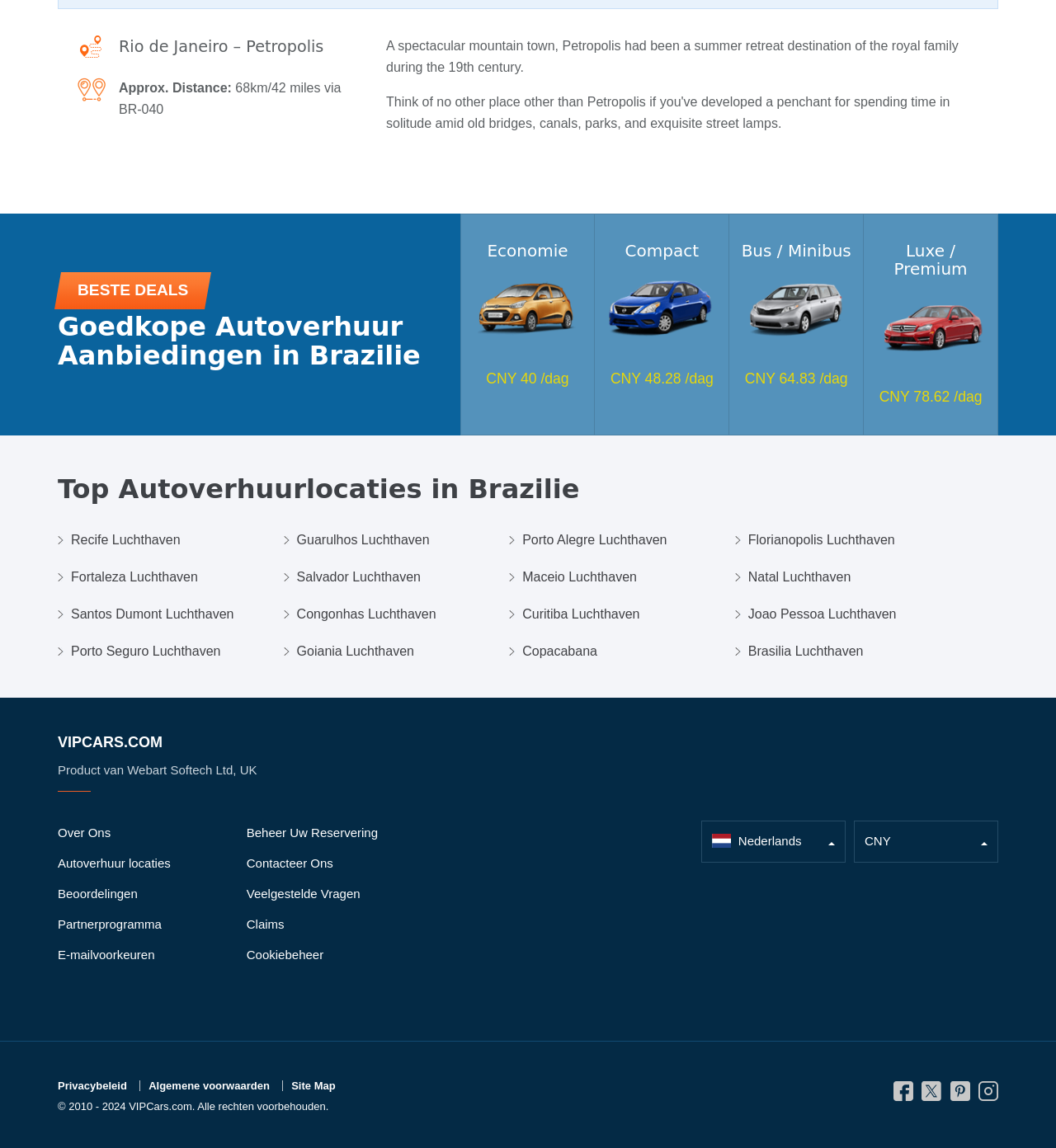Bounding box coordinates are to be given in the format (top-left x, top-left y, bottom-right x, bottom-right y). All values must be floating point numbers between 0 and 1. Provide the bounding box coordinate for the UI element described as: iPhone App - VIP Cars

[0.615, 0.94, 0.71, 0.967]